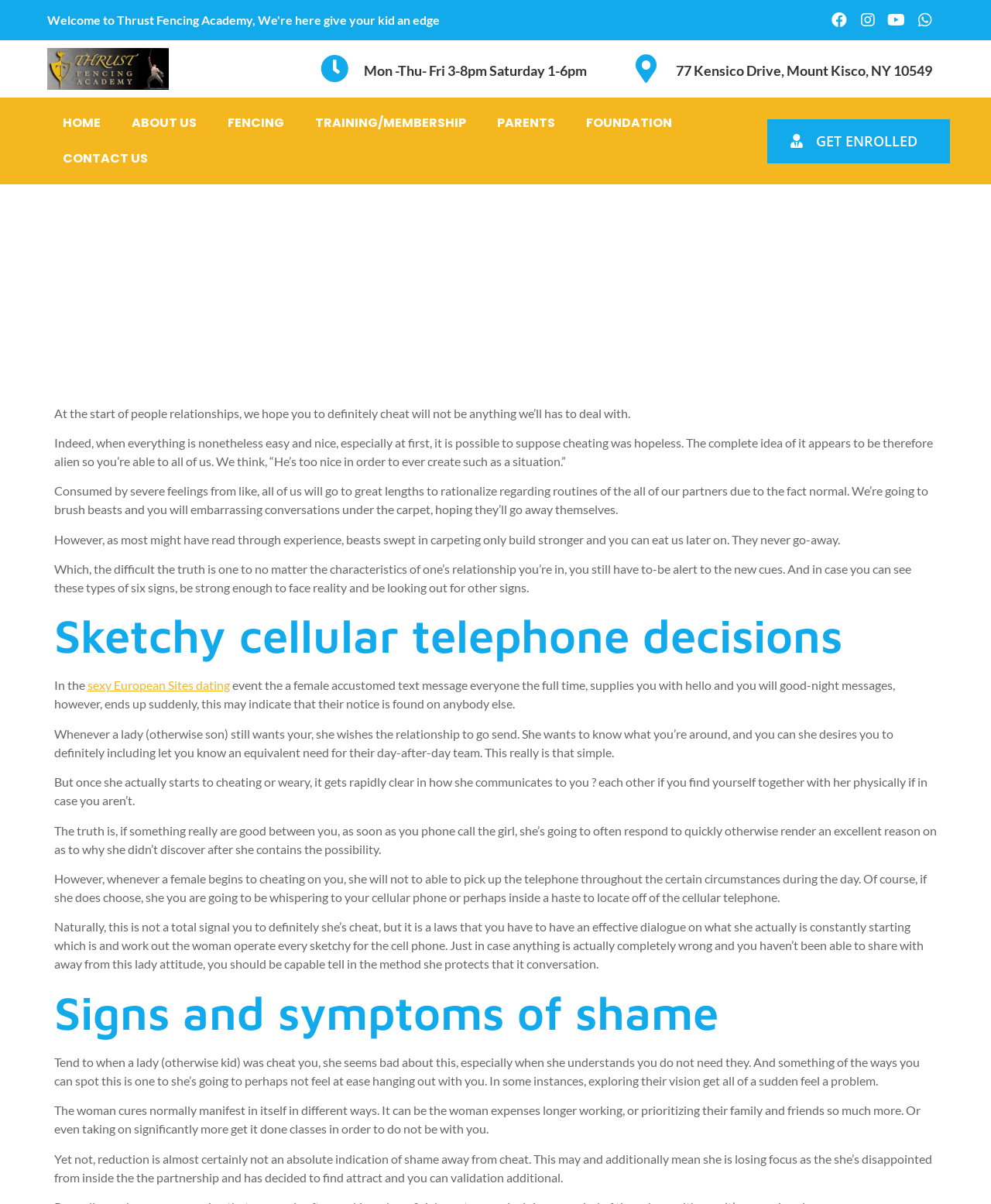Extract the bounding box of the UI element described as: "Contact Us".

[0.048, 0.117, 0.165, 0.147]